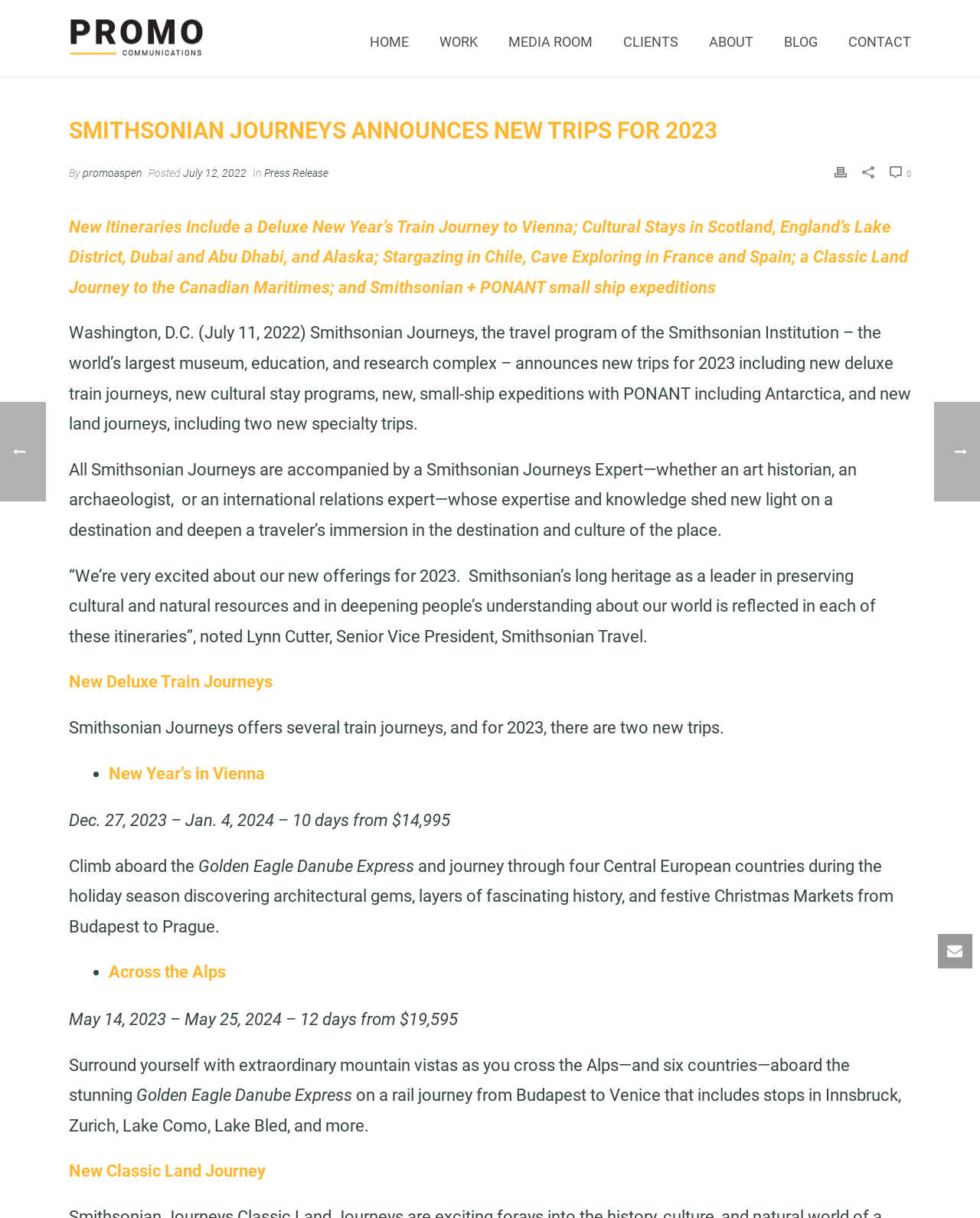Based on the element description Smithsonian Journeys, identify the bounding box of the UI element in the given webpage screenshot. The coordinates should be in the format (top-left x, top-left y, bottom-right x, bottom-right y) and must be between 0 and 1.

[0.093, 0.378, 0.261, 0.393]